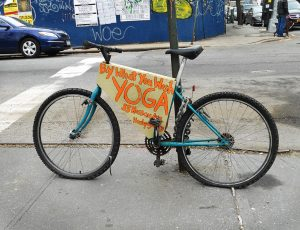What is the focus of Hosh Yoga's practice?
We need a detailed and meticulous answer to the question.

The caption highlights Hosh Yoga's commitment to making yoga available to everyone, regardless of financial capability, which implies that the studio's practice focuses on promoting accessibility and inclusivity in yoga.